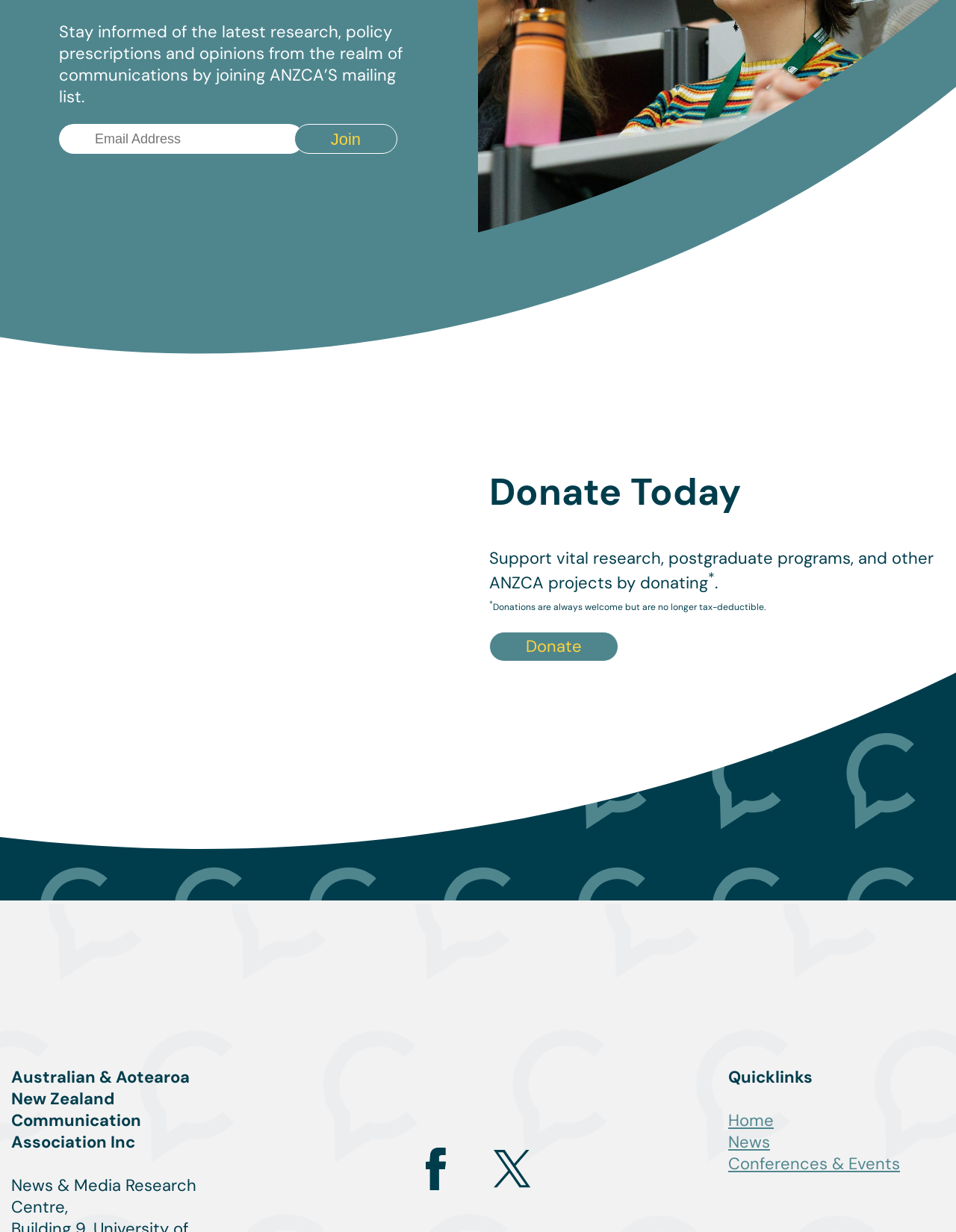Return the bounding box coordinates of the UI element that corresponds to this description: "name="EMAIL" placeholder="Email Address"". The coordinates must be given as four float numbers in the range of 0 and 1, [left, top, right, bottom].

[0.062, 0.101, 0.318, 0.125]